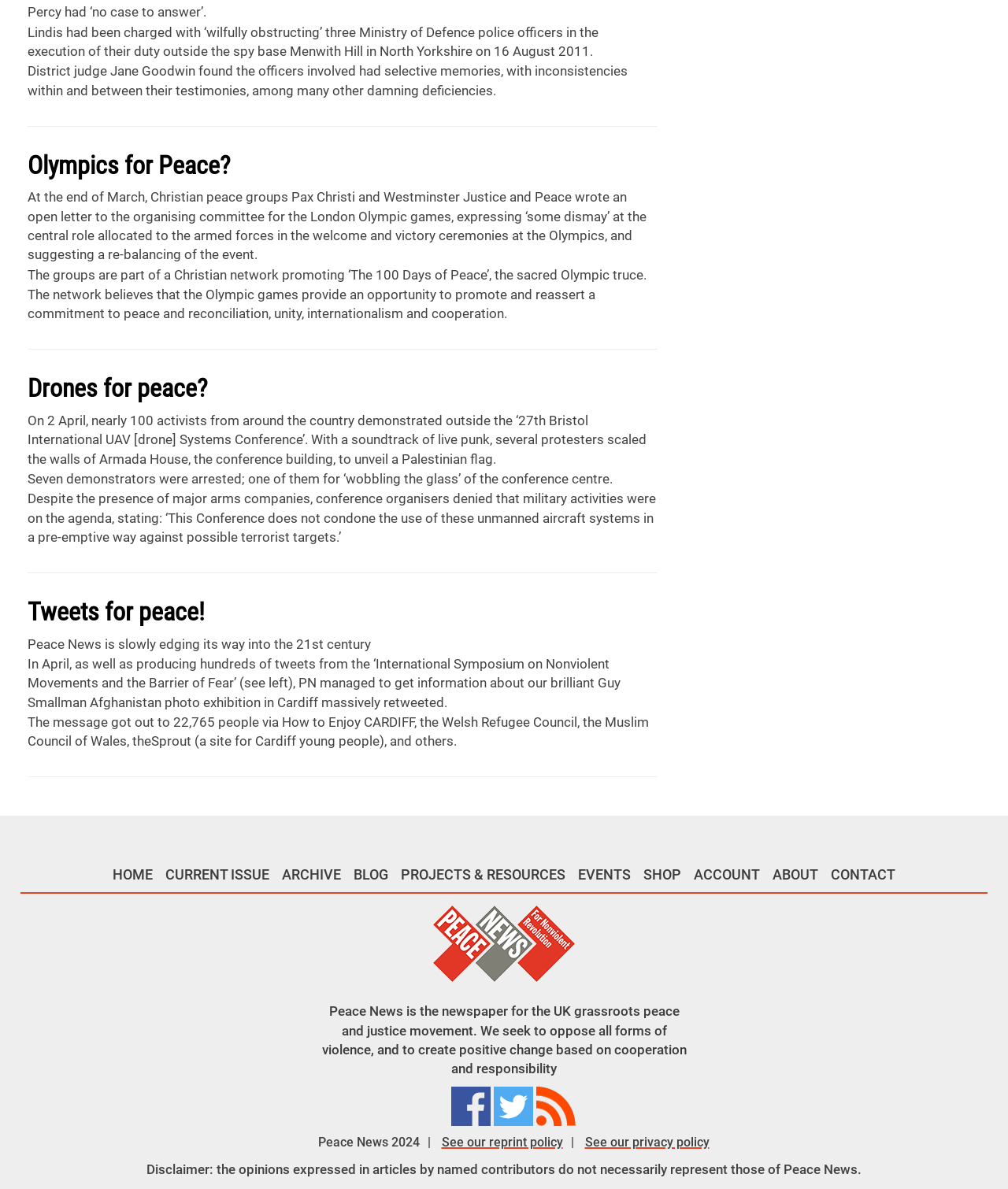How many links are in the footer?
Answer the question with a detailed explanation, including all necessary information.

I counted the number of link elements within the footer navigation element (ID 25). There are 11 link elements with IDs ranging from 106 to 115, and 3 additional links with IDs 224, 225, and 226.